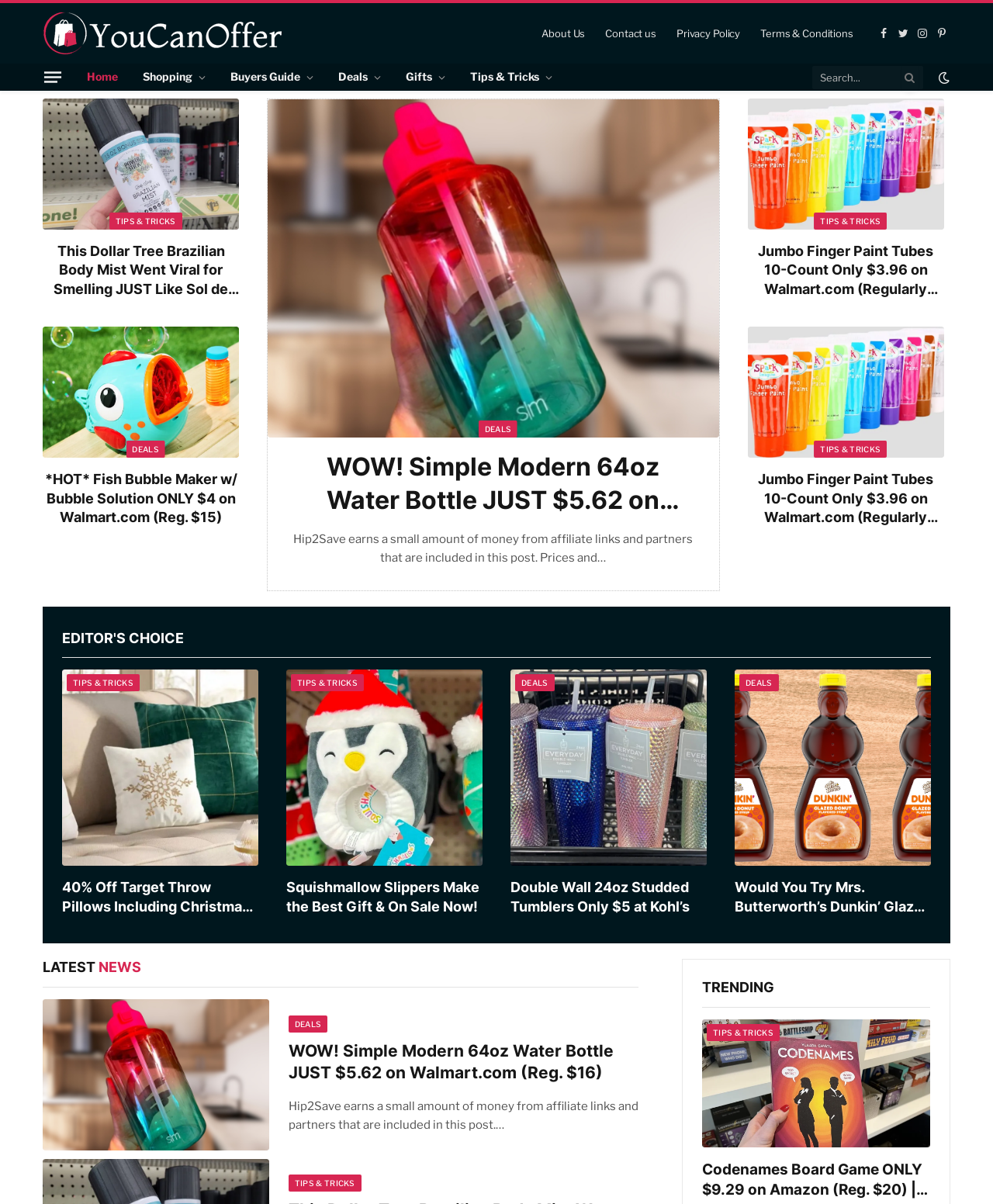Detail the webpage's structure and highlights in your description.

This webpage appears to be a blog or online publication that focuses on deals, shopping, and lifestyle content. At the top of the page, there is a header section with a logo and navigation links, including "About Us", "Contact us", "Privacy Policy", and "Terms & Conditions". Below the header, there are social media links to Facebook, Twitter, Instagram, and Pinterest.

The main content area is divided into several sections, each with a heading and multiple articles or links. The first section is labeled "EDITOR'S CHOICE" and features four articles with links to deals on products such as throw pillows, Squishmallow slippers, and studded tumblers.

The next section is labeled "LATEST NEWS" and features a single article with a link to a deal on a water bottle. Below this section, there are multiple articles and links to deals on various products, including a Brazilian body mist, a fish bubble maker, and finger paint tubes. Each article has a heading and a brief summary or description of the deal.

Throughout the page, there are also links to categories such as "DEALS", "TIPS & TRICKS", and "GIFTS", which suggest that the website offers a range of content related to shopping, lifestyle, and gift ideas. At the bottom of the page, there is a section labeled "TRENDING" with a single link to an article.

Overall, the webpage appears to be a shopping-focused blog or online publication that aggregates deals and discounts on various products, along with lifestyle and gift-related content.